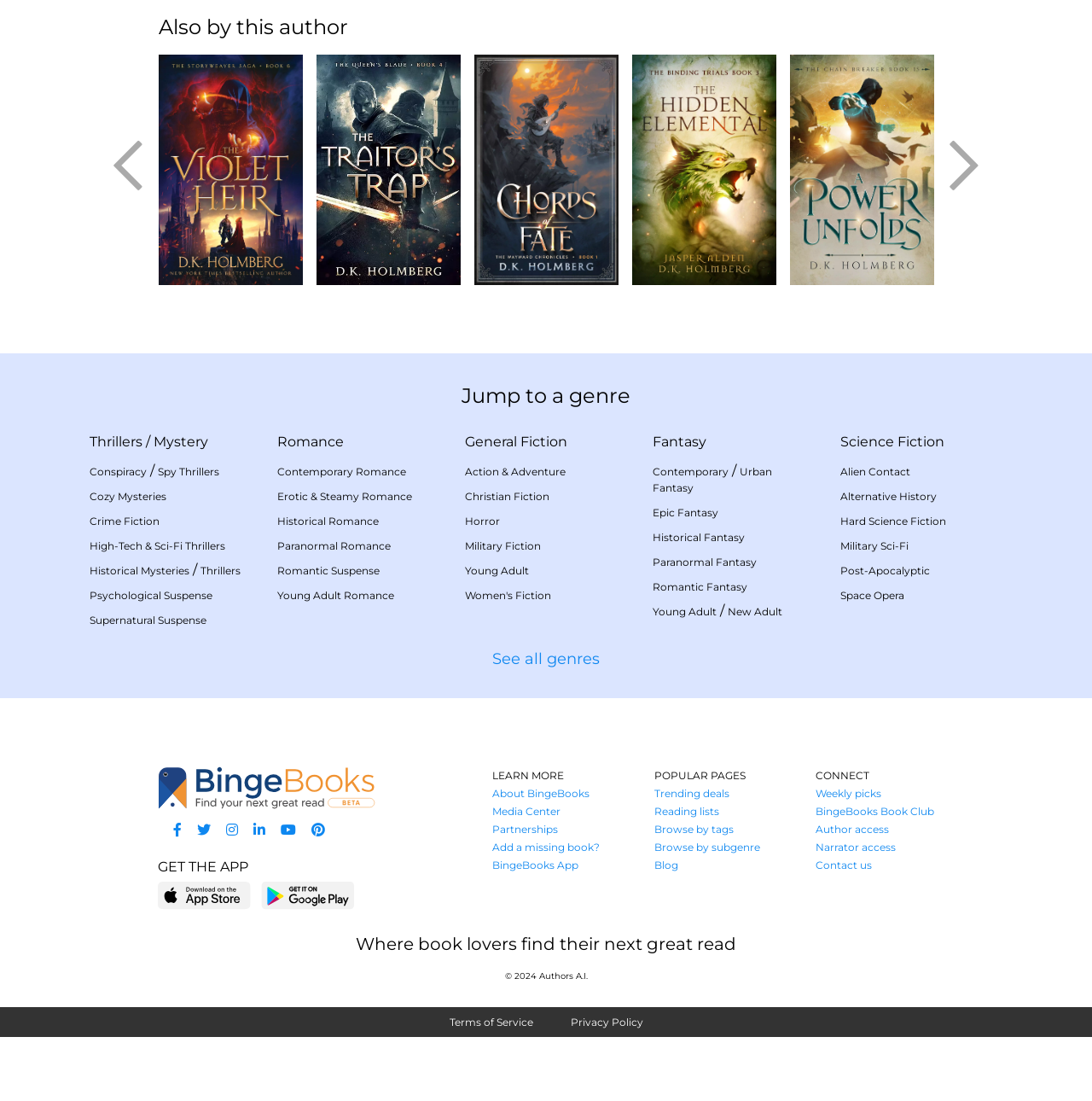Refer to the image and answer the question with as much detail as possible: How many links are there under the 'Popular Pages' section?

There are 5 links under the 'Popular Pages' section, including 'About BingeBooks', 'Media Center', 'Partnerships', 'Add a missing book?', and 'BingeBooks App'.